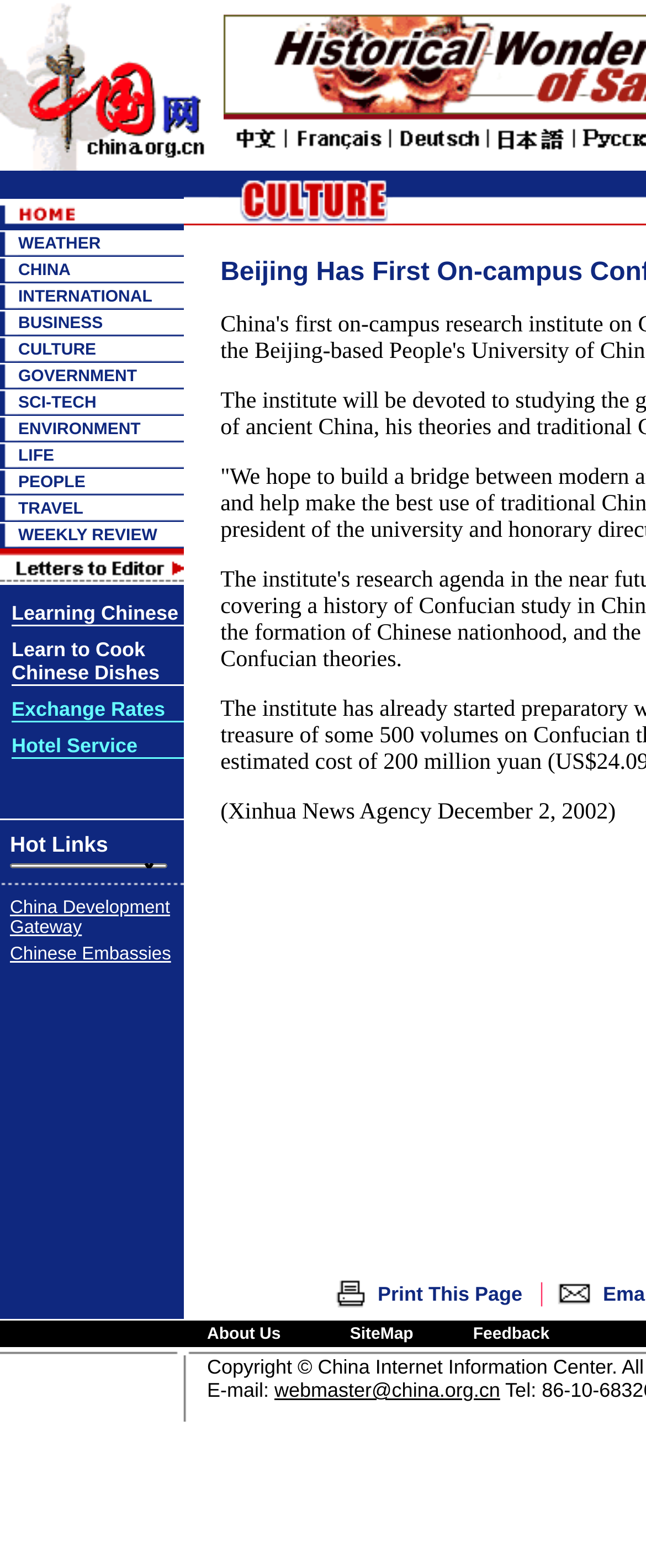Please identify the bounding box coordinates of the region to click in order to complete the task: "Click on CULTURE". The coordinates must be four float numbers between 0 and 1, specified as [left, top, right, bottom].

[0.028, 0.215, 0.149, 0.229]